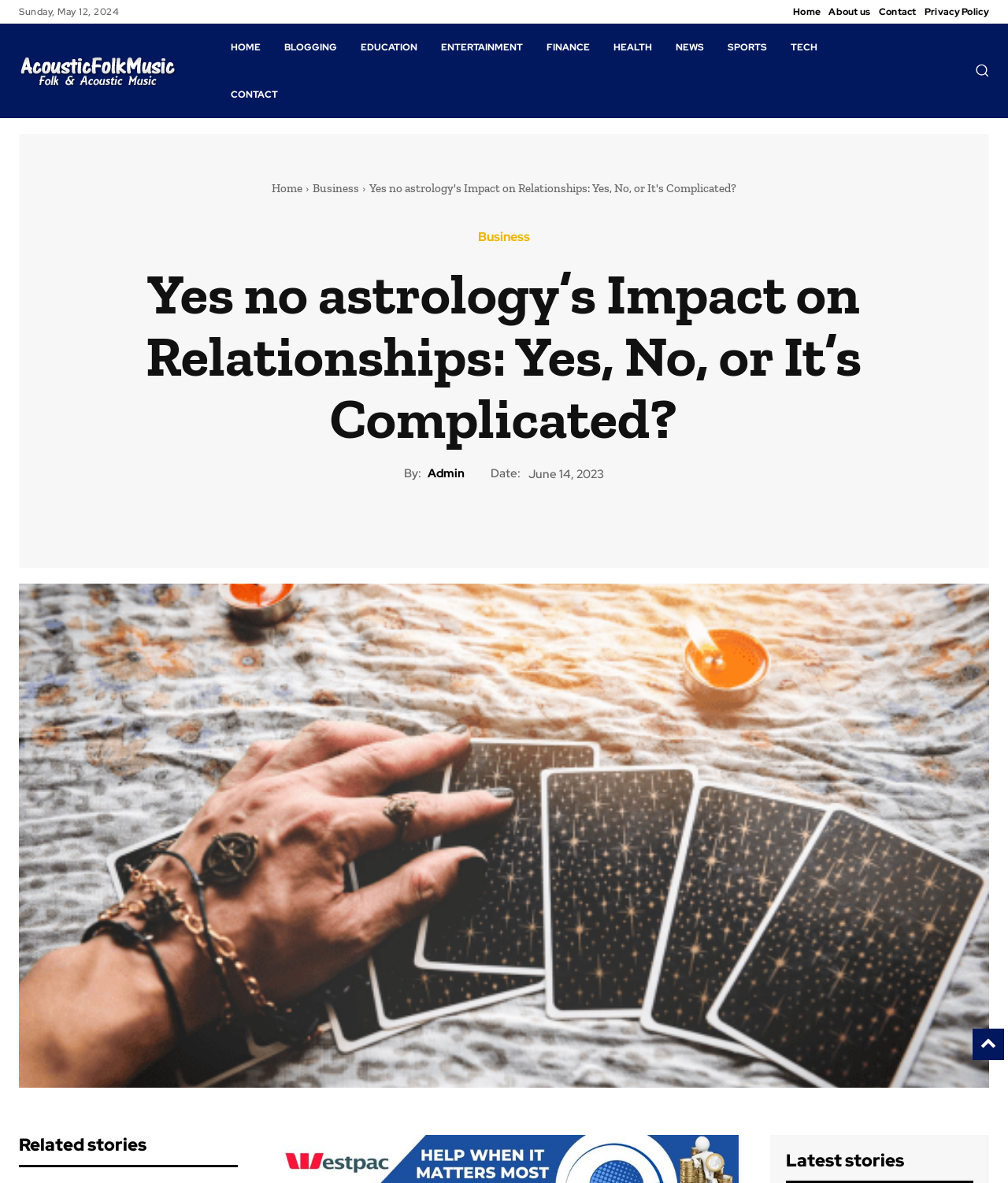Please reply to the following question with a single word or a short phrase:
What is the author of the article?

Admin